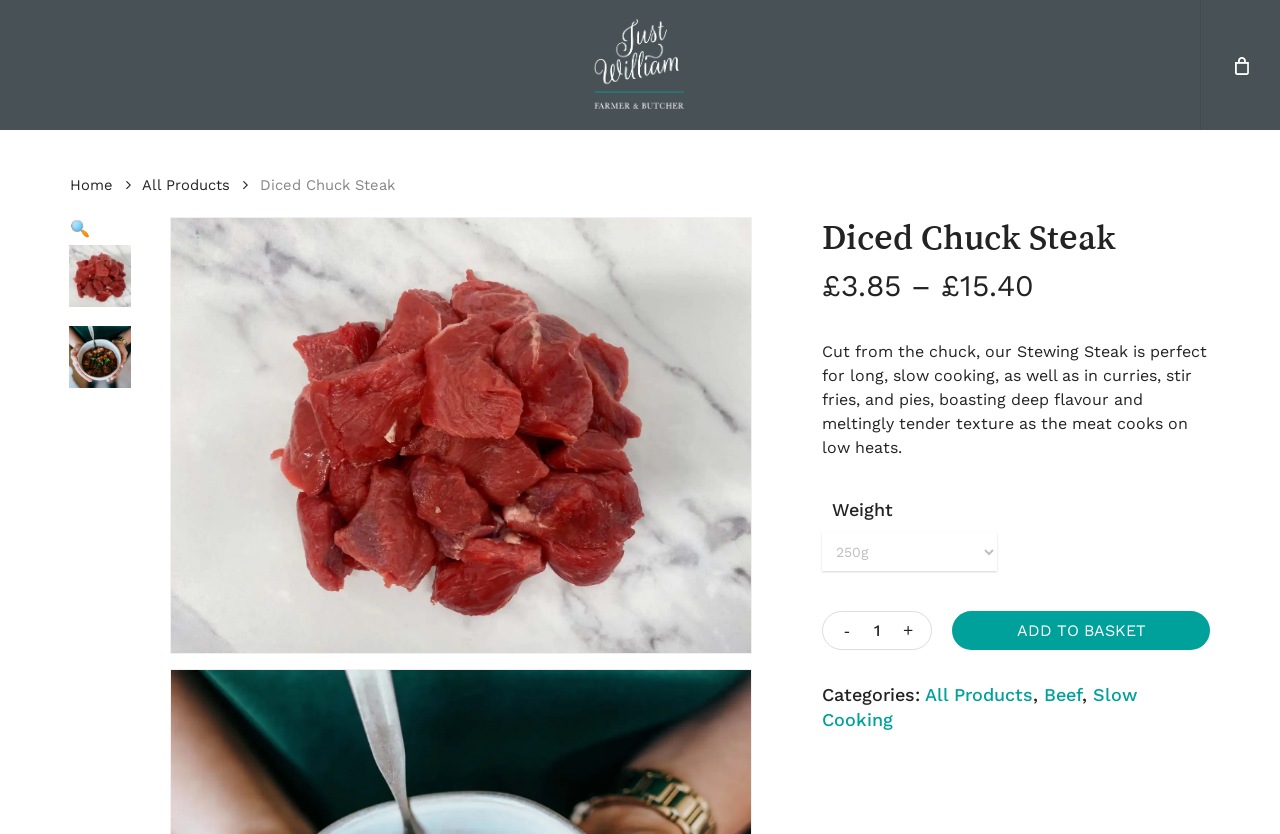Specify the bounding box coordinates of the area to click in order to follow the given instruction: "open cart."

[0.562, 0.046, 0.597, 0.074]